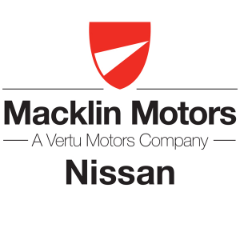What is the corporate affiliation of Macklin Motors?
Look at the image and provide a detailed response to the question.

The tagline 'A Vertu Motors Company' below the logo indicates that Macklin Motors operates under the Vertu Motors umbrella.